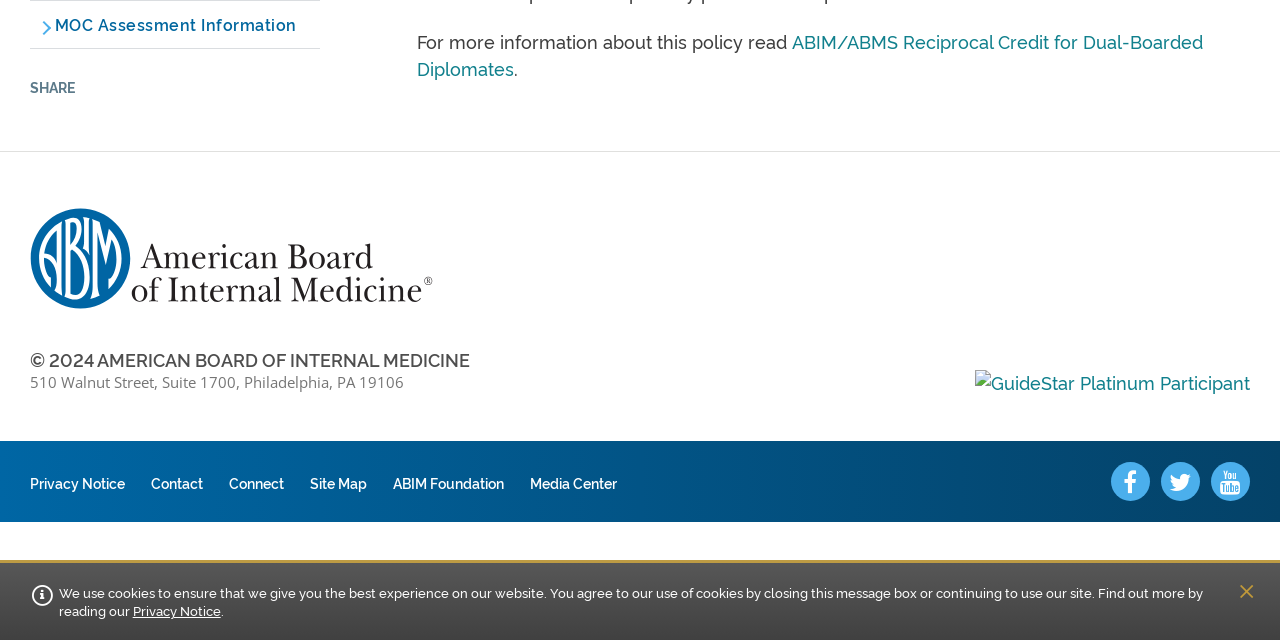Using the format (top-left x, top-left y, bottom-right x, bottom-right y), and given the element description, identify the bounding box coordinates within the screenshot: Site Map

[0.242, 0.739, 0.287, 0.769]